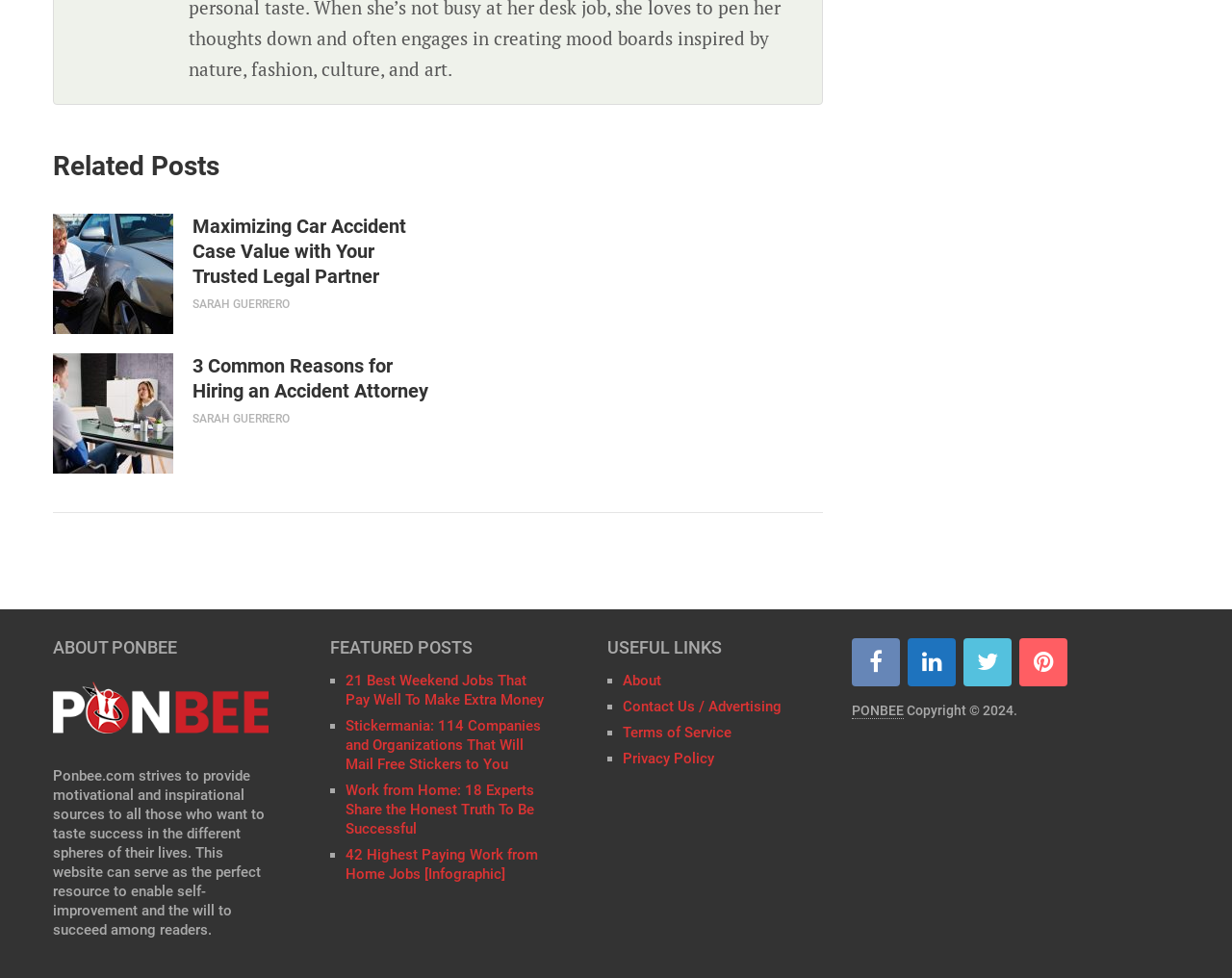Determine the bounding box coordinates for the area that needs to be clicked to fulfill this task: "Read the post 21 Best Weekend Jobs That Pay Well To Make Extra Money". The coordinates must be given as four float numbers between 0 and 1, i.e., [left, top, right, bottom].

[0.281, 0.687, 0.441, 0.724]